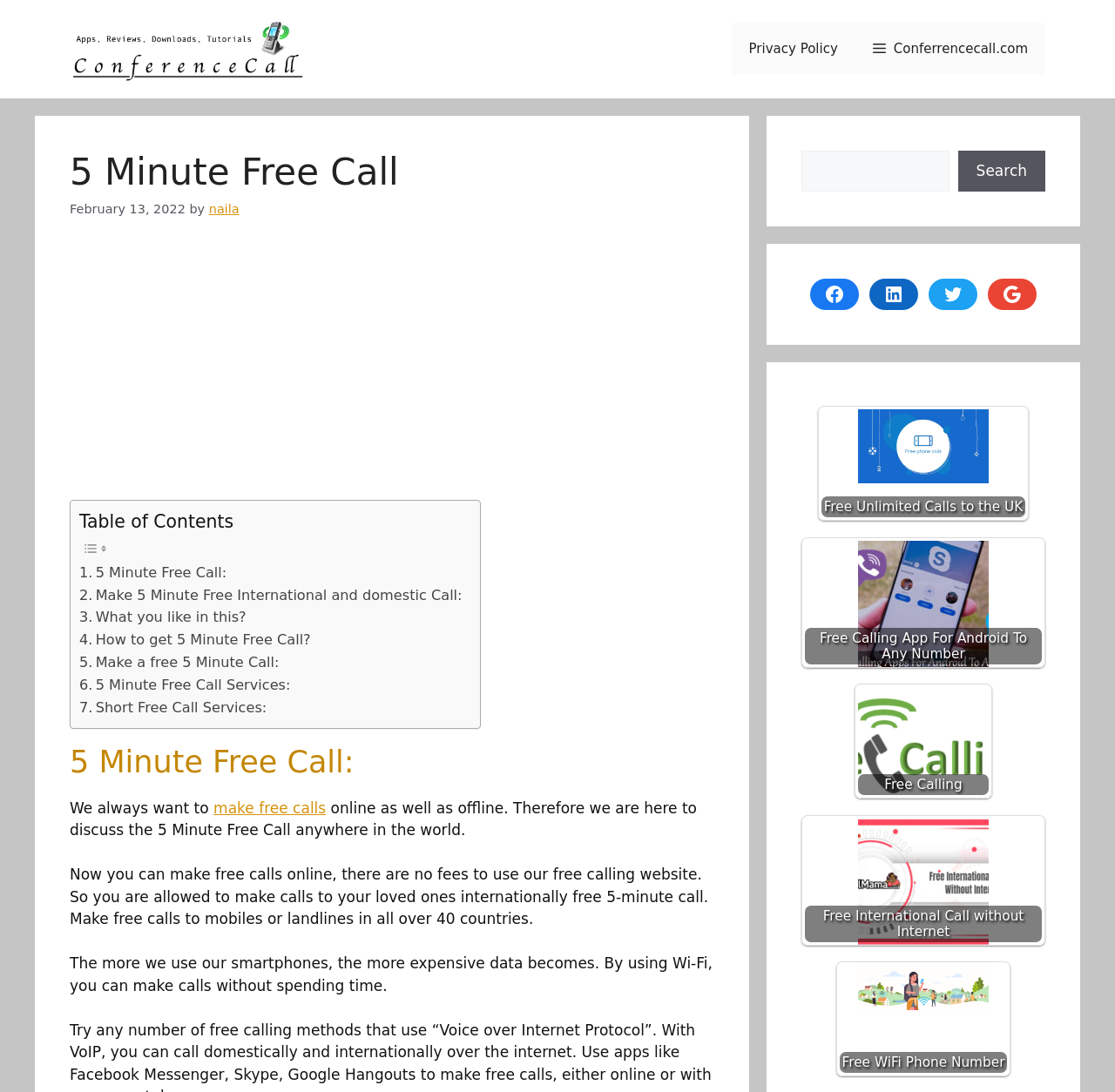Give a one-word or phrase response to the following question: What is the benefit of using Wi-Fi for making calls?

To save data